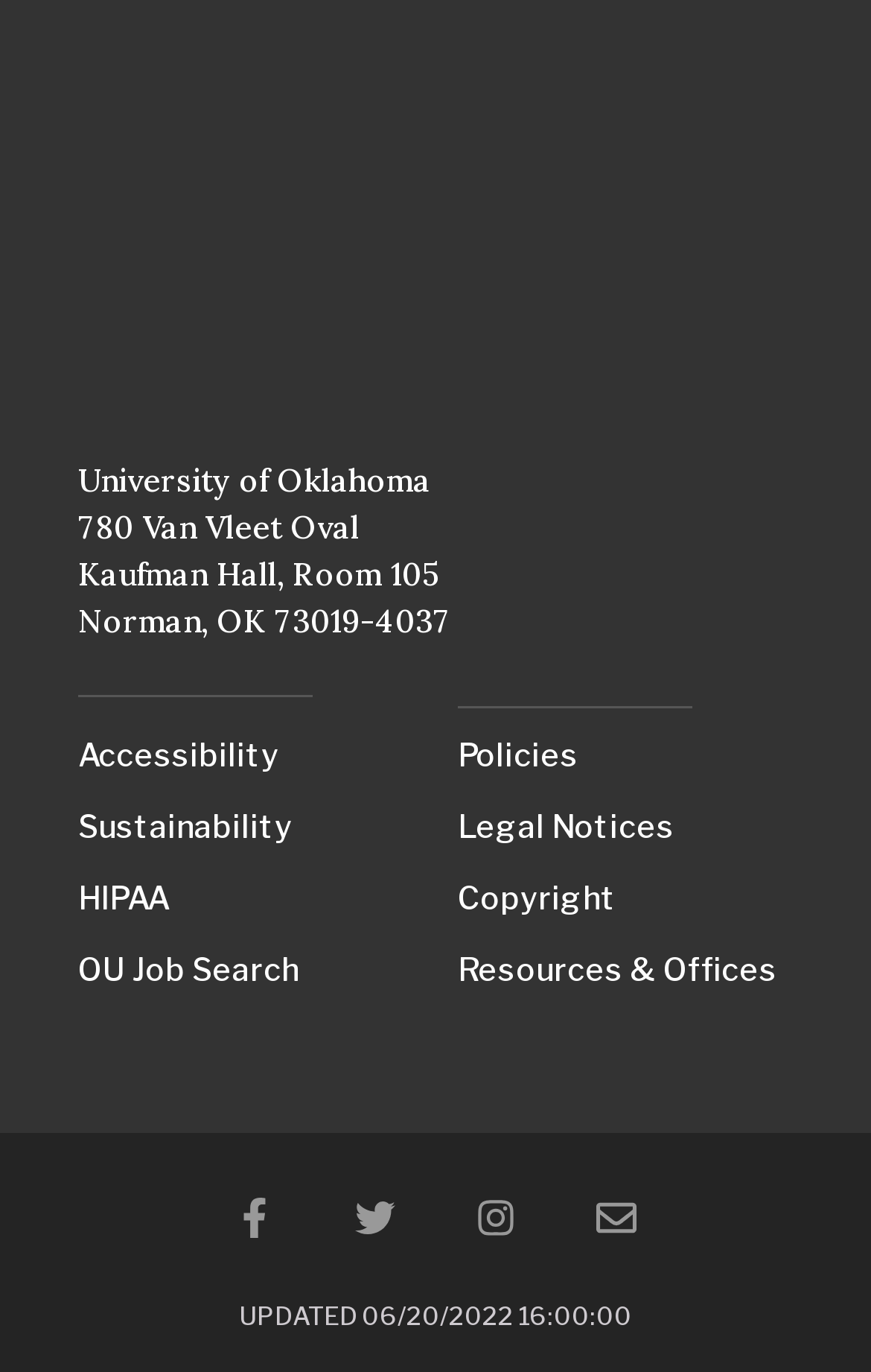Identify the bounding box coordinates of the HTML element based on this description: "631".

None